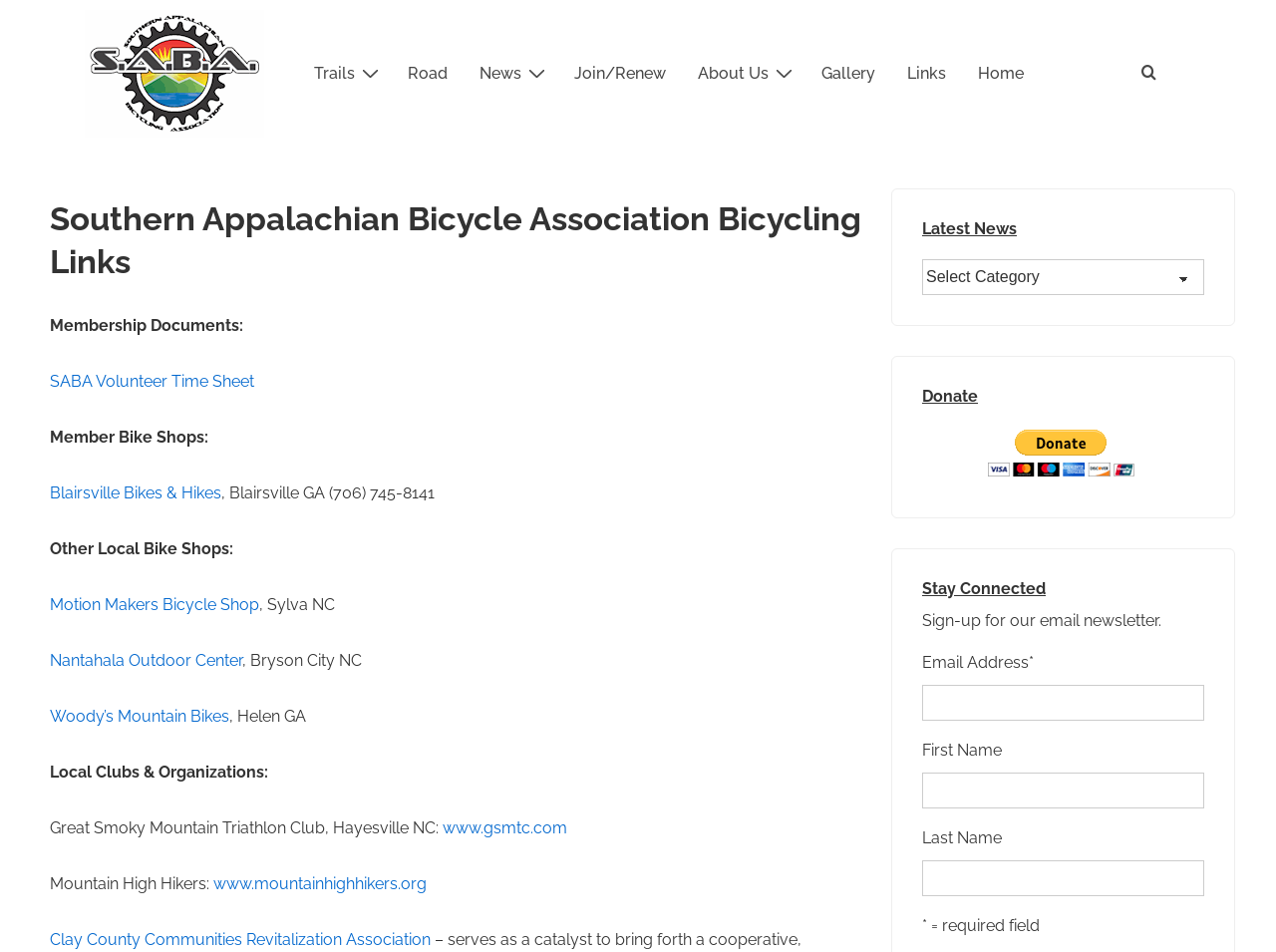Please provide the bounding box coordinates for the element that needs to be clicked to perform the following instruction: "Enter email address". The coordinates should be given as four float numbers between 0 and 1, i.e., [left, top, right, bottom].

[0.723, 0.719, 0.944, 0.757]